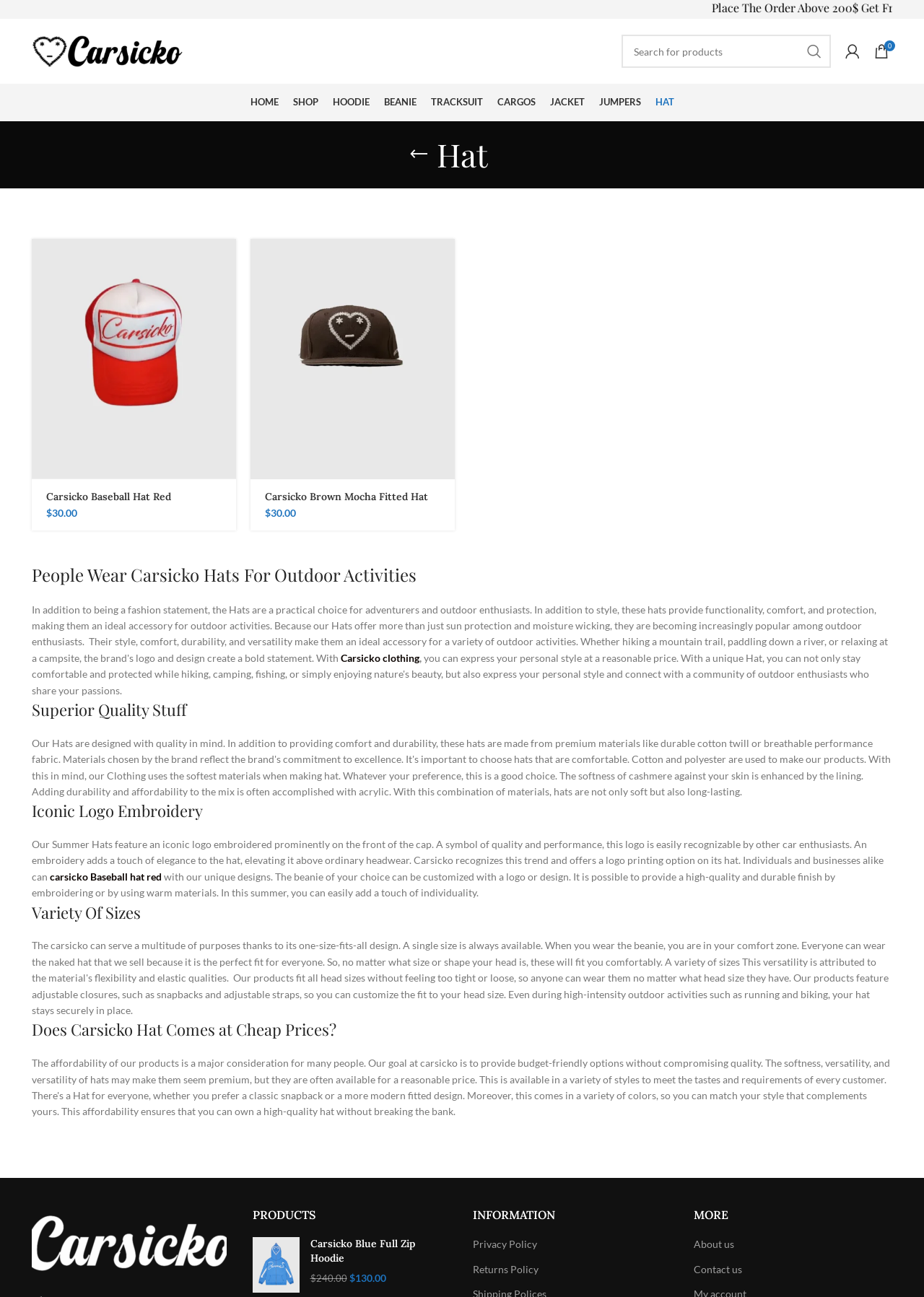Provide a single word or phrase answer to the question: 
What is the text on the top-left corner of the webpage?

Coolest Carsicko Hat || Up to 10% off